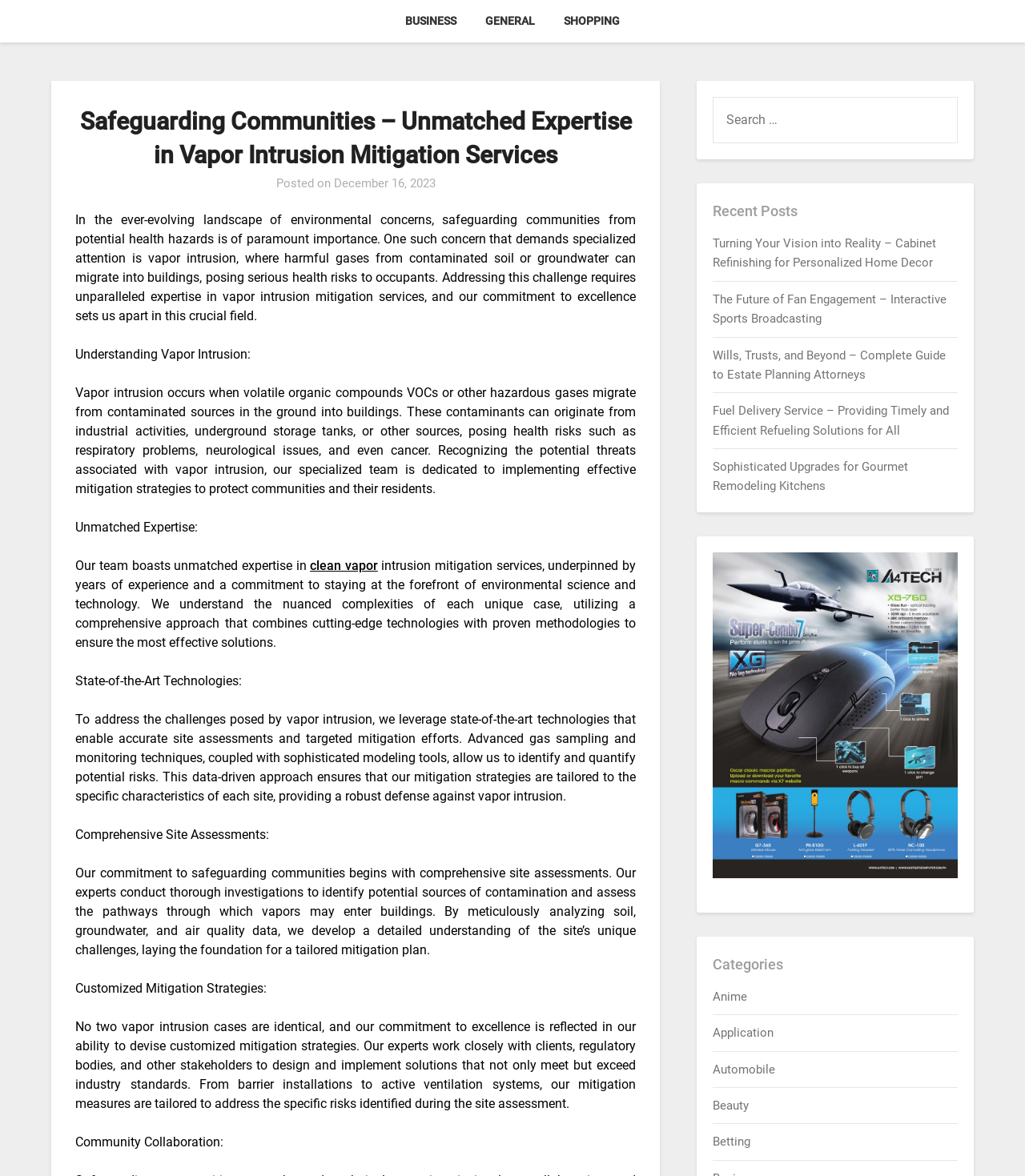Please identify the bounding box coordinates of the element I should click to complete this instruction: 'Learn about vapor intrusion mitigation services'. The coordinates should be given as four float numbers between 0 and 1, like this: [left, top, right, bottom].

[0.074, 0.18, 0.62, 0.275]